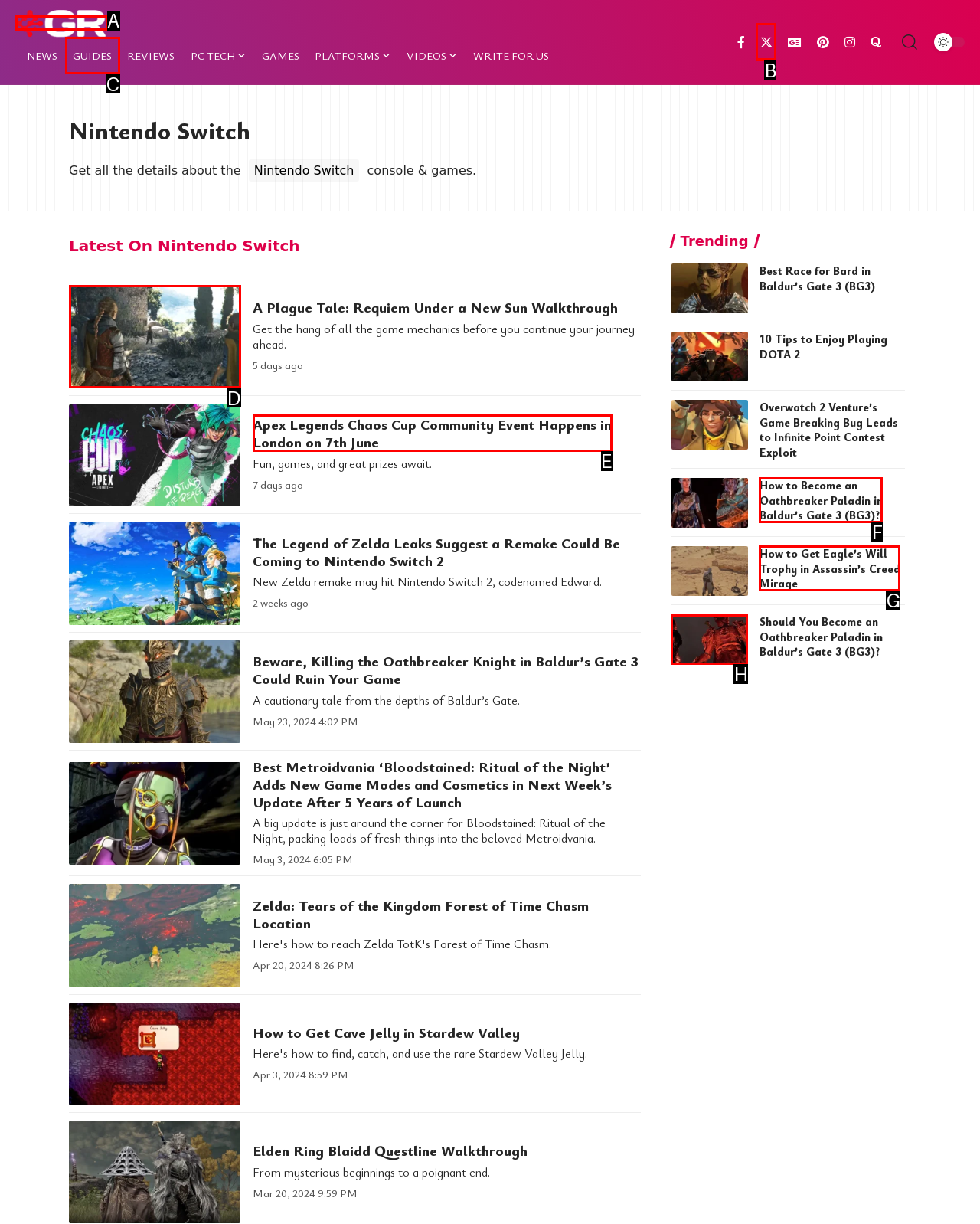Select the HTML element that fits the following description: alt="GamesRecon Dark BG Logo"
Provide the letter of the matching option.

A